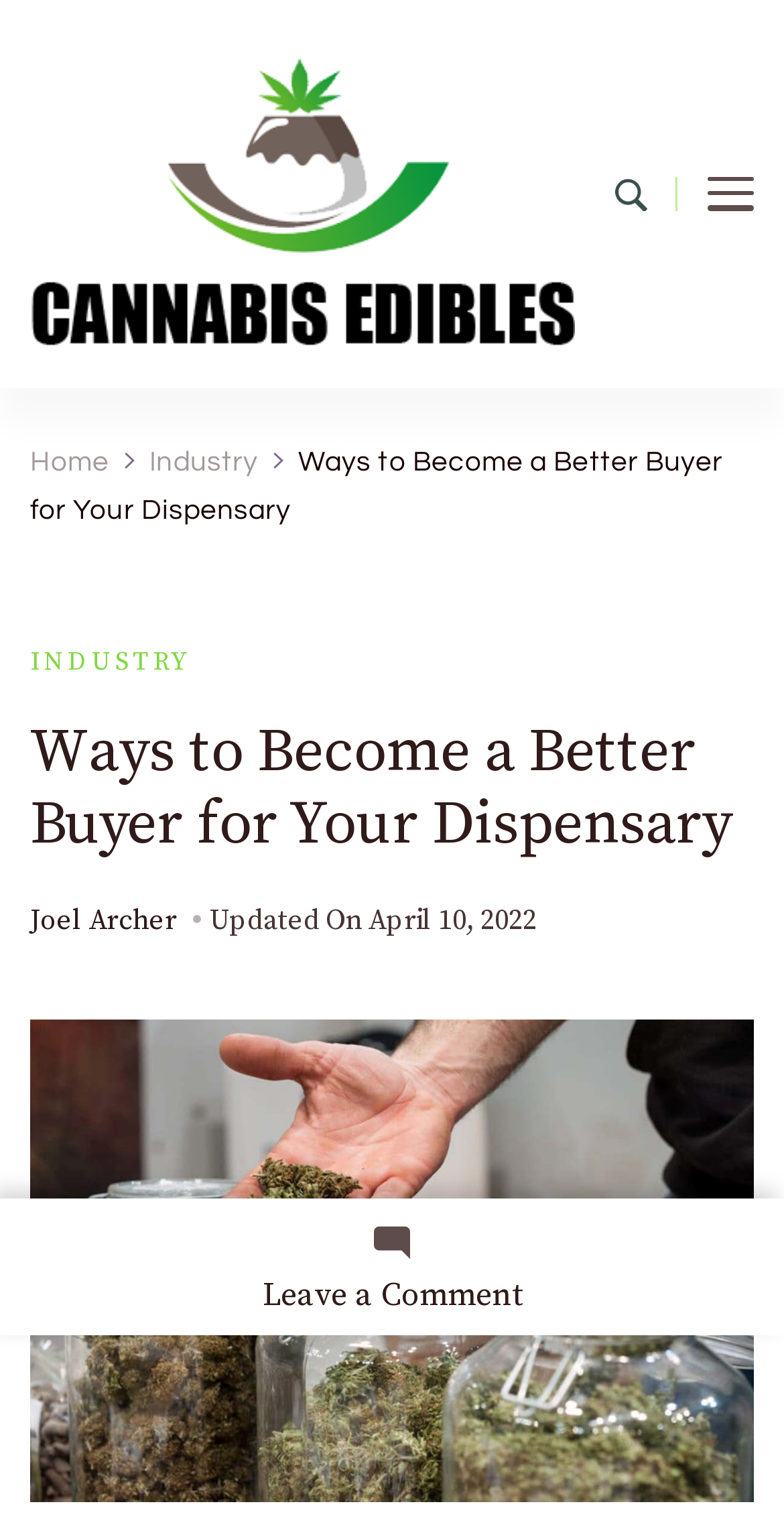Please give a one-word or short phrase response to the following question: 
What is the category of the article?

Industry